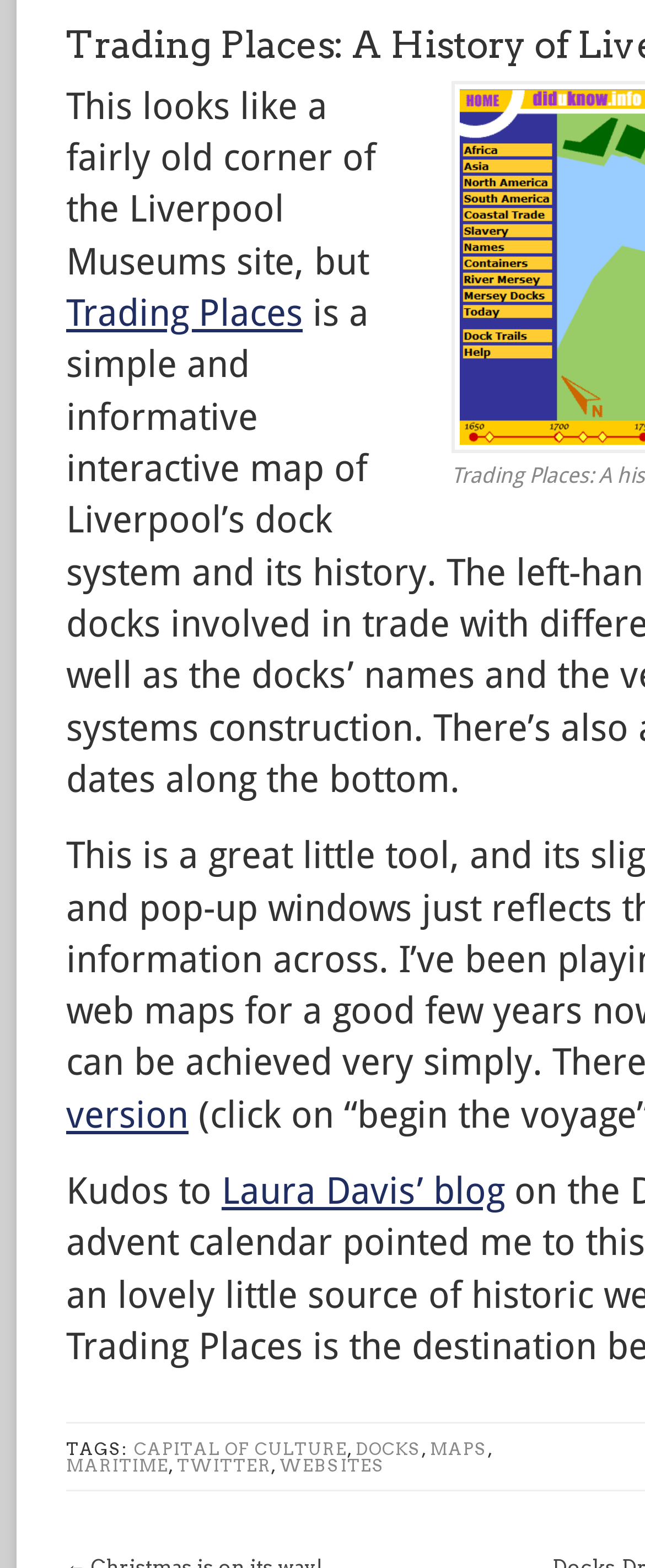What is the first tag mentioned?
Look at the image and construct a detailed response to the question.

The answer can be found by looking at the link elements with the text 'TAGS:' which is located at coordinates [0.103, 0.918, 0.208, 0.931]. The first tag mentioned after this is 'CAPITAL OF CULTURE' which is located at coordinates [0.208, 0.918, 0.538, 0.931].